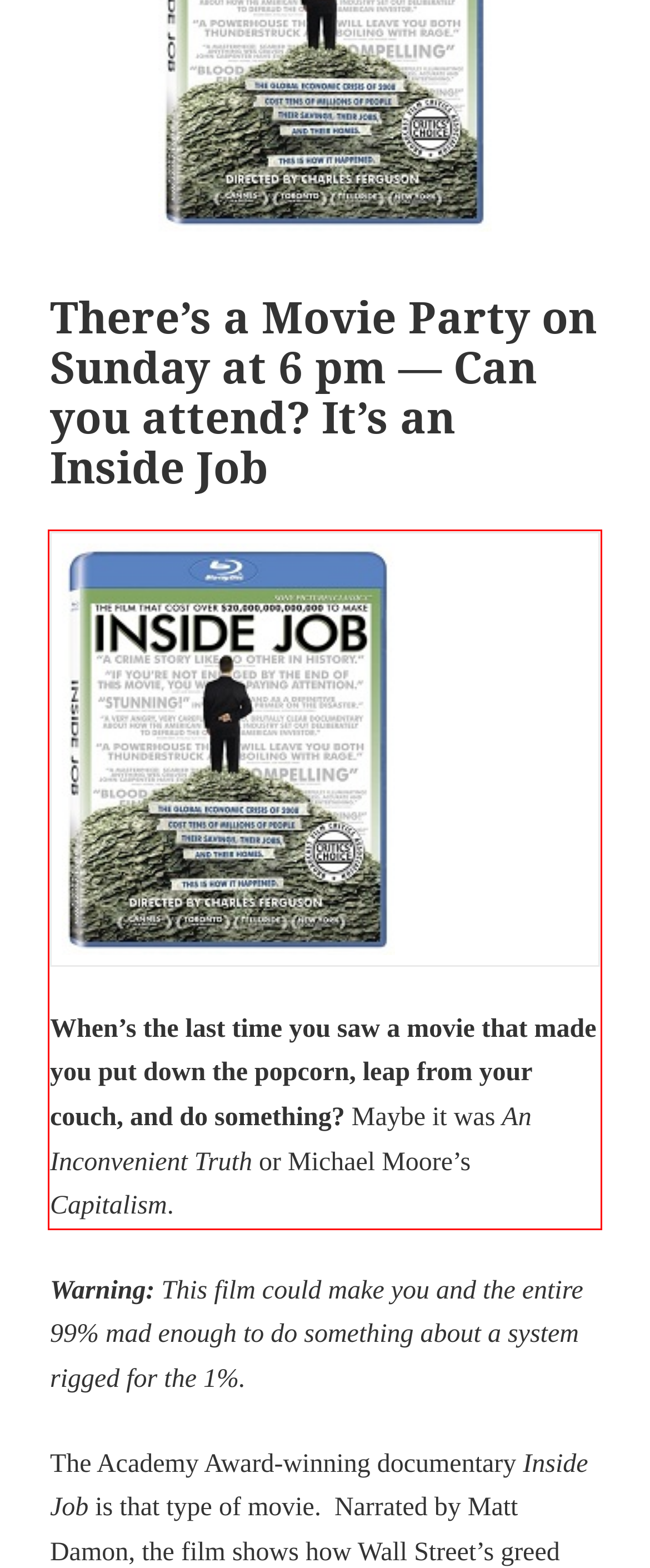Identify and transcribe the text content enclosed by the red bounding box in the given screenshot.

When’s the last time you saw a movie that made you put down the popcorn, leap from your couch, and do something? Maybe it was An Inconvenient Truth or Michael Moore’s Capitalism.